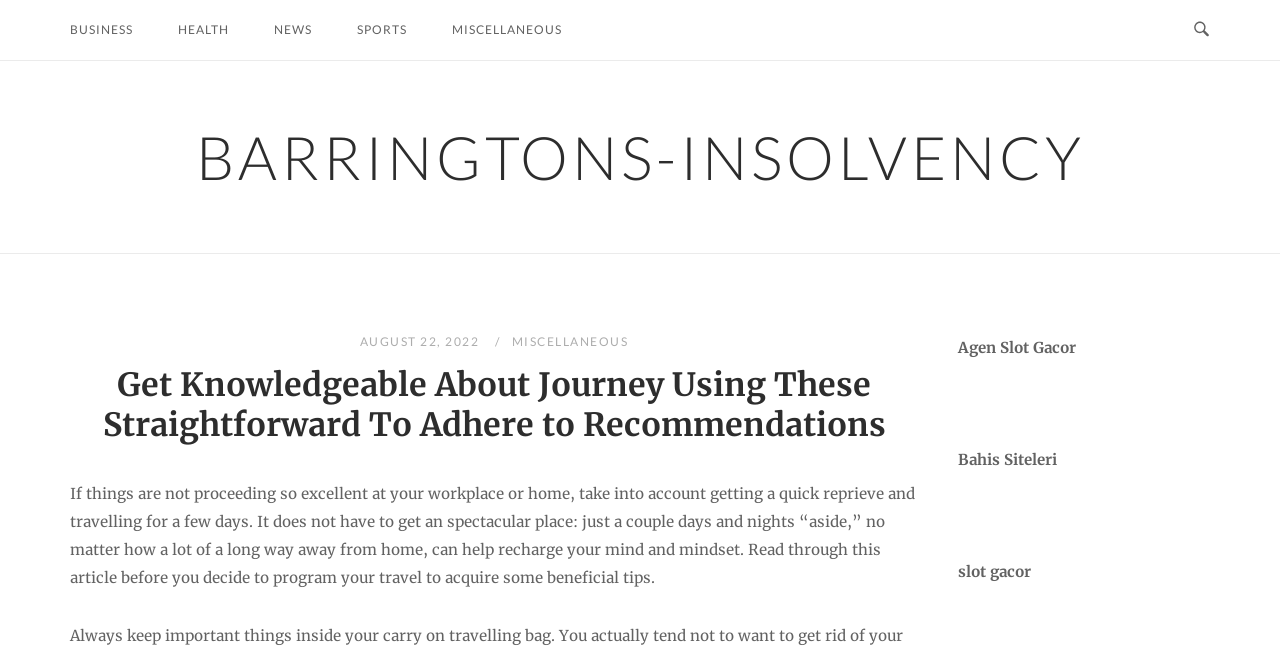Can you identify and provide the main heading of the webpage?

Get Knowledgeable About Journey Using These Straightforward To Adhere to Recommendations